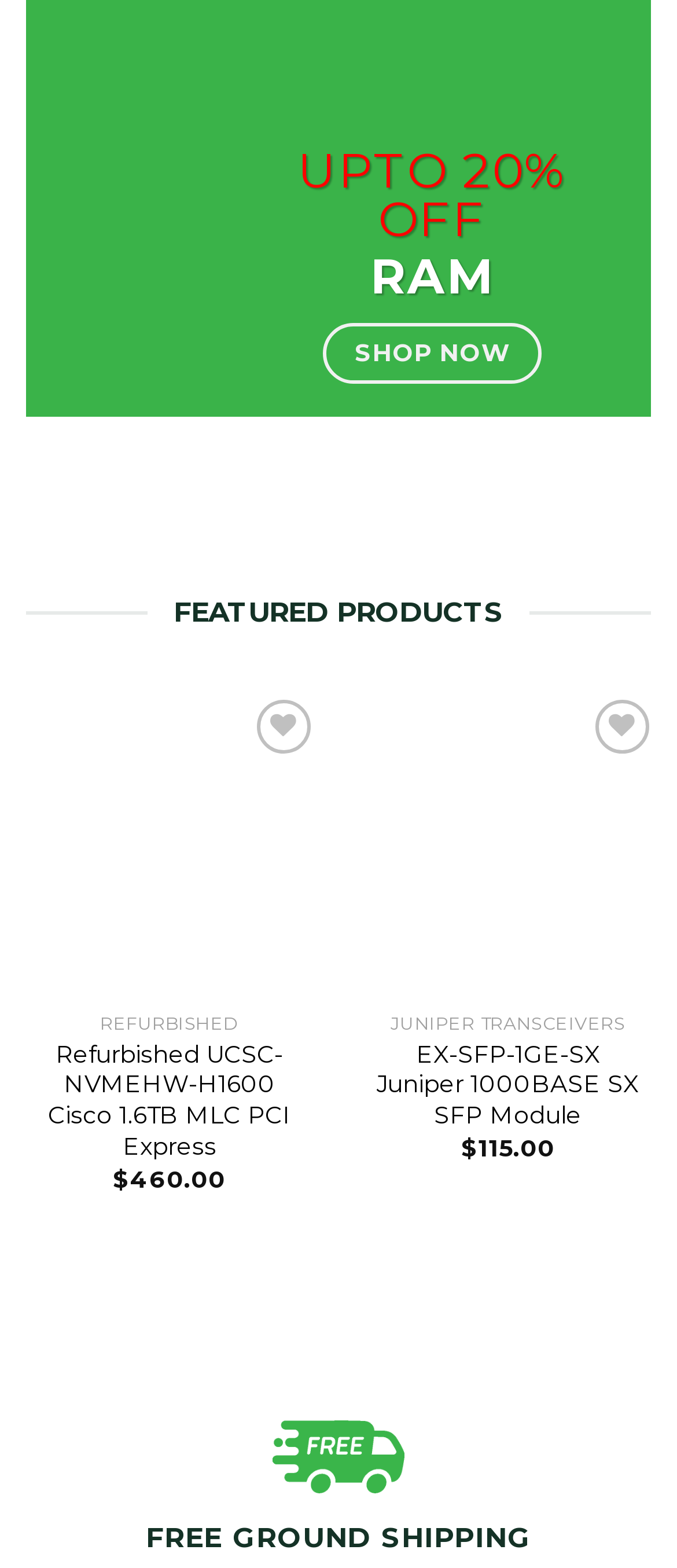Locate the bounding box coordinates of the element that needs to be clicked to carry out the instruction: "Click the 'Wishlist' button for EX-SFP-1GE-SX Juniper 1000BASE SX SFP Module". The coordinates should be given as four float numbers ranging from 0 to 1, i.e., [left, top, right, bottom].

[0.879, 0.446, 0.958, 0.481]